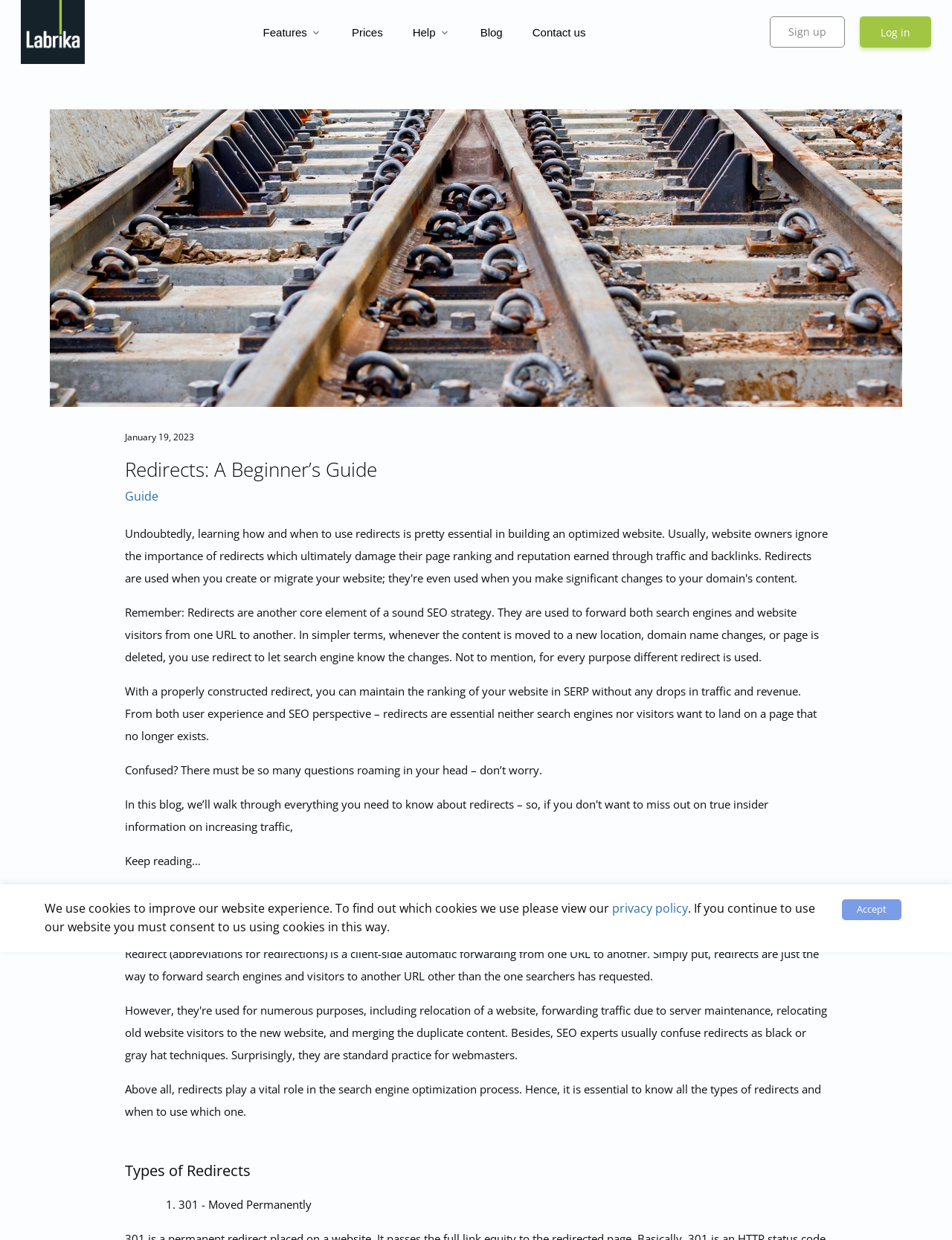Determine the bounding box coordinates of the clickable element to achieve the following action: 'Sign up'. Provide the coordinates as four float values between 0 and 1, formatted as [left, top, right, bottom].

[0.809, 0.013, 0.888, 0.038]